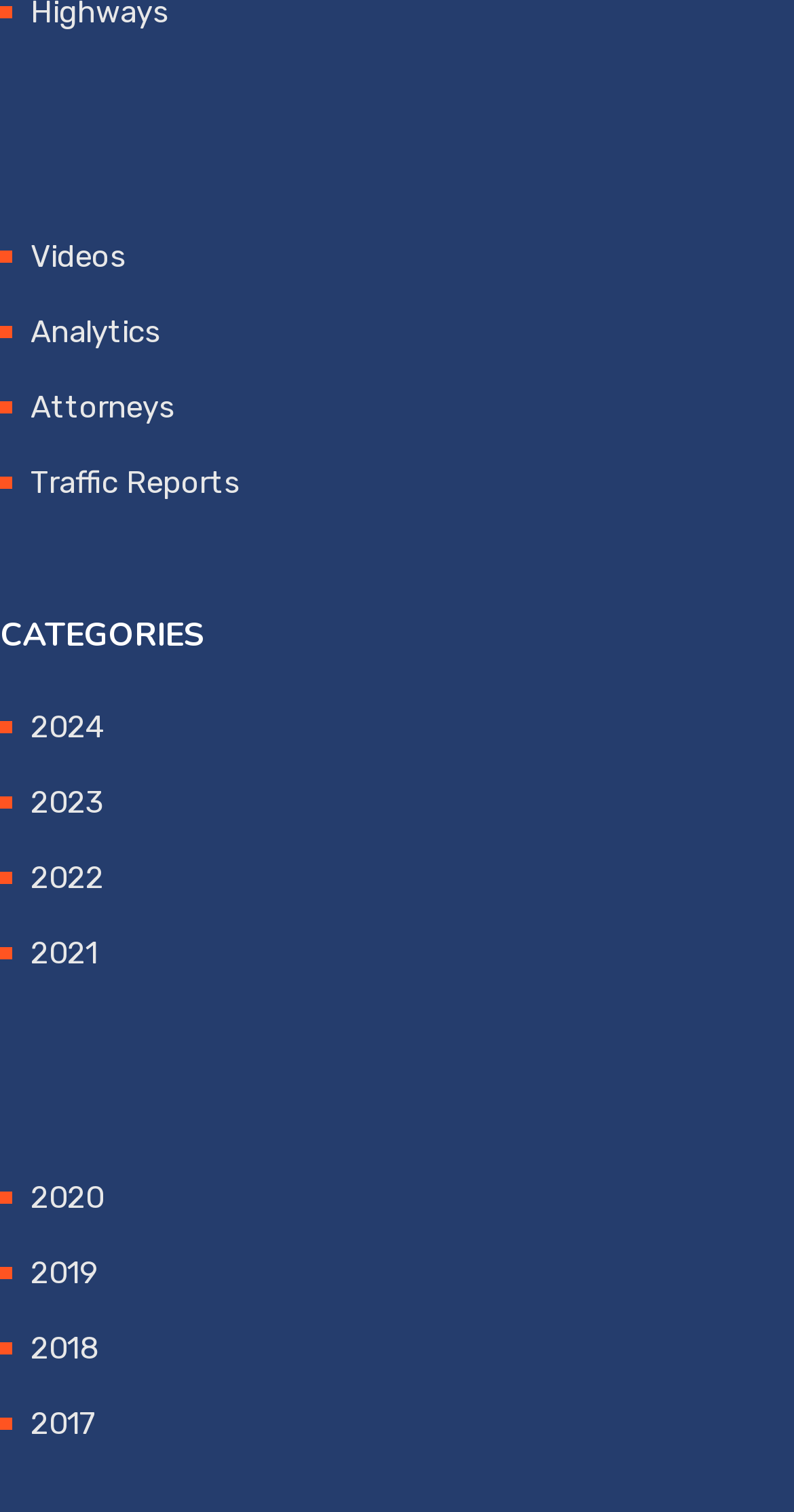Locate the bounding box coordinates of the element that should be clicked to execute the following instruction: "Click on Videos".

[0.038, 0.157, 0.159, 0.182]